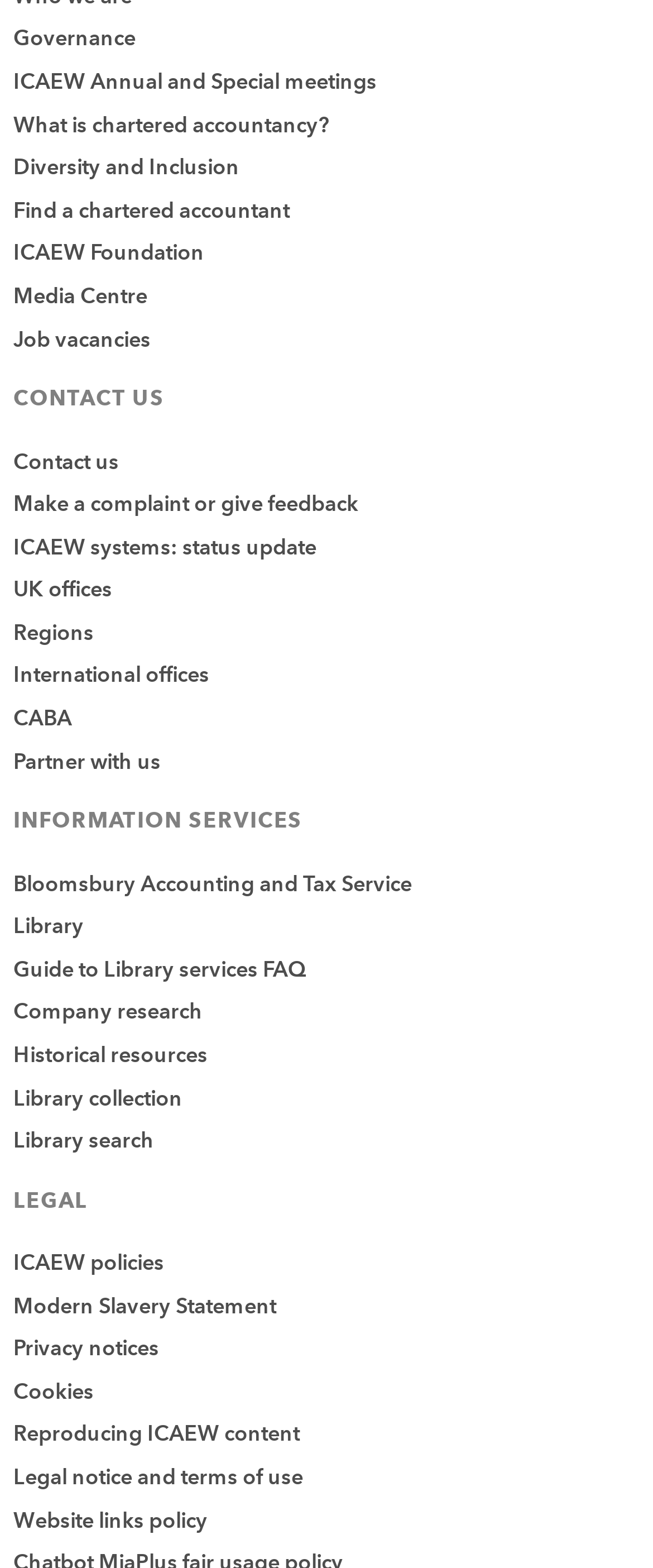Please specify the bounding box coordinates of the clickable region necessary for completing the following instruction: "Learn about chartered accountancy". The coordinates must consist of four float numbers between 0 and 1, i.e., [left, top, right, bottom].

[0.021, 0.071, 0.505, 0.088]